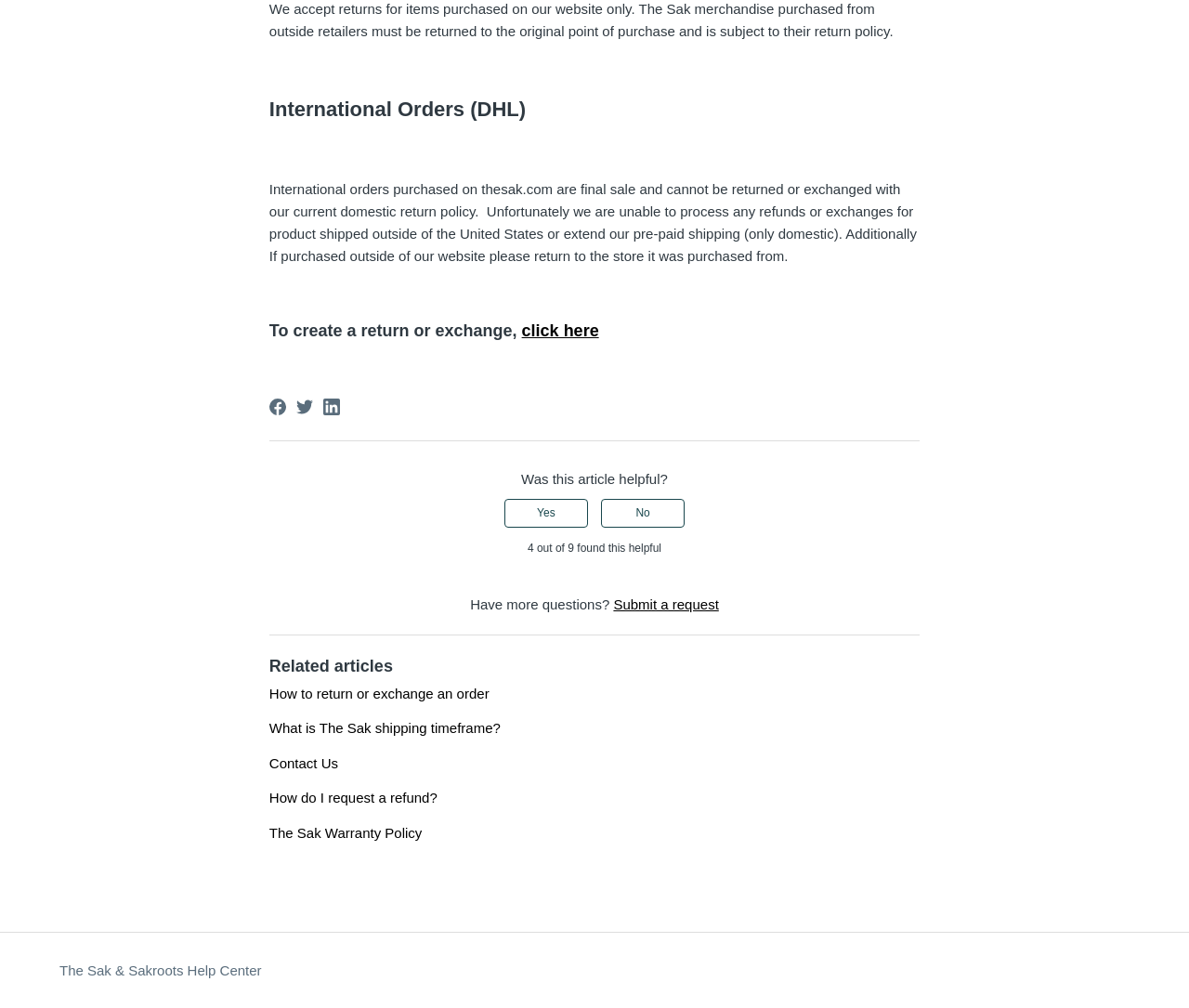Please provide a one-word or short phrase answer to the question:
Where can I find the link to create a return or exchange?

Click here